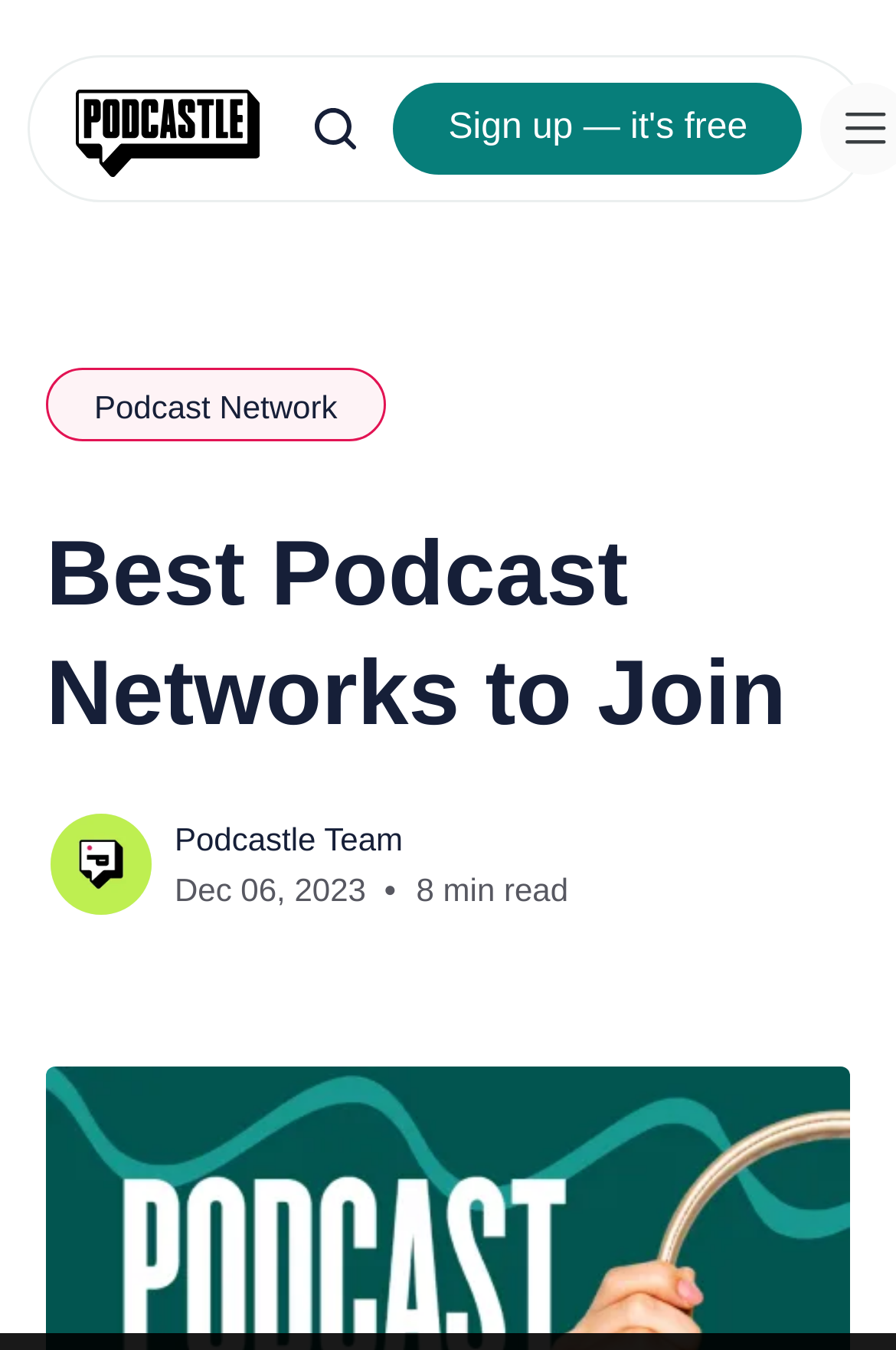Locate the bounding box of the UI element defined by this description: "Sign up — it's free". The coordinates should be given as four float numbers between 0 and 1, formatted as [left, top, right, bottom].

[0.439, 0.061, 0.896, 0.129]